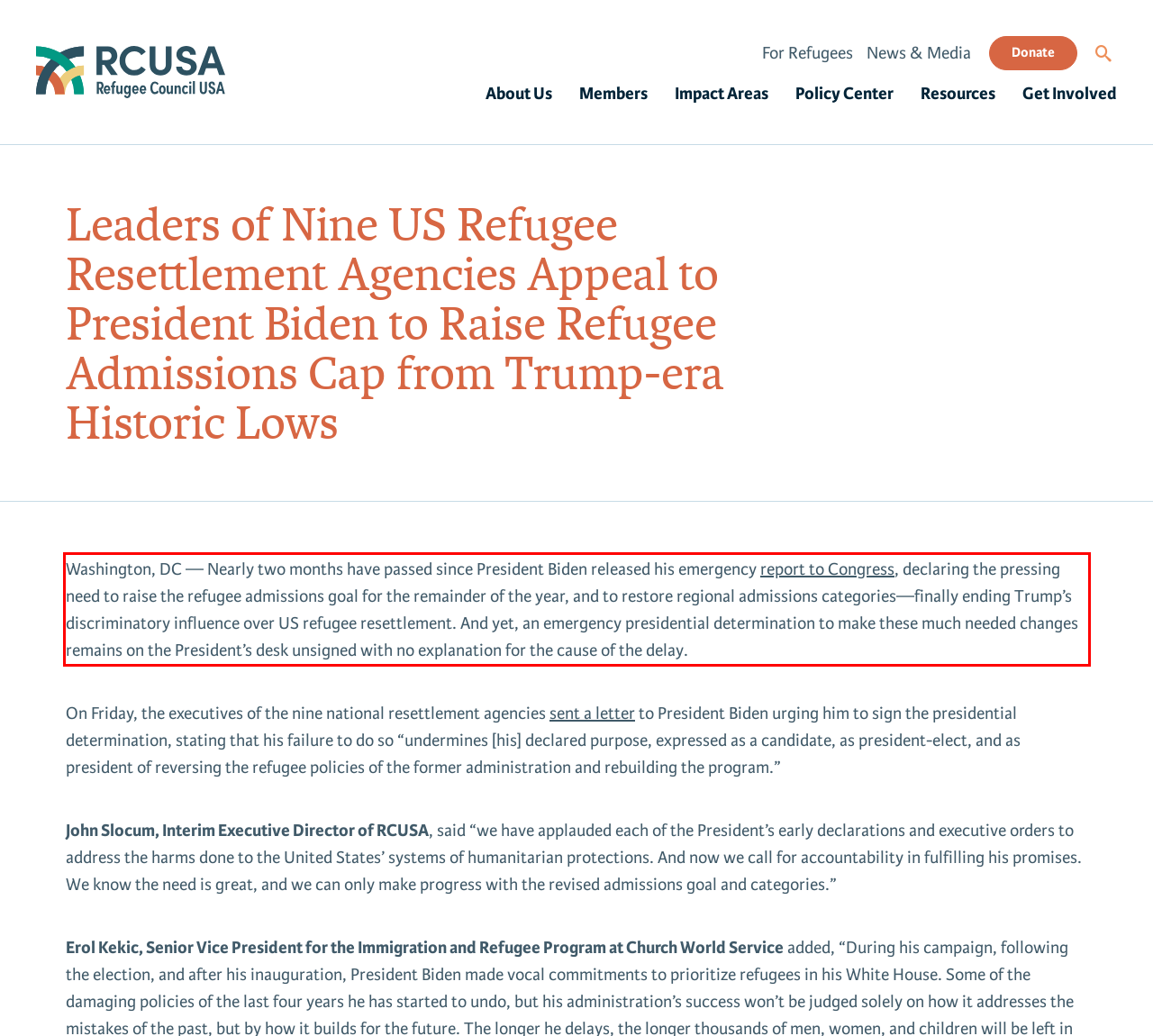Identify and extract the text within the red rectangle in the screenshot of the webpage.

Washington, DC — Nearly two months have passed since President Biden released his emergency report to Congress, declaring the pressing need to raise the refugee admissions goal for the remainder of the year, and to restore regional admissions categories—finally ending Trump’s discriminatory influence over US refugee resettlement. And yet, an emergency presidential determination to make these much needed changes remains on the President’s desk unsigned with no explanation for the cause of the delay.